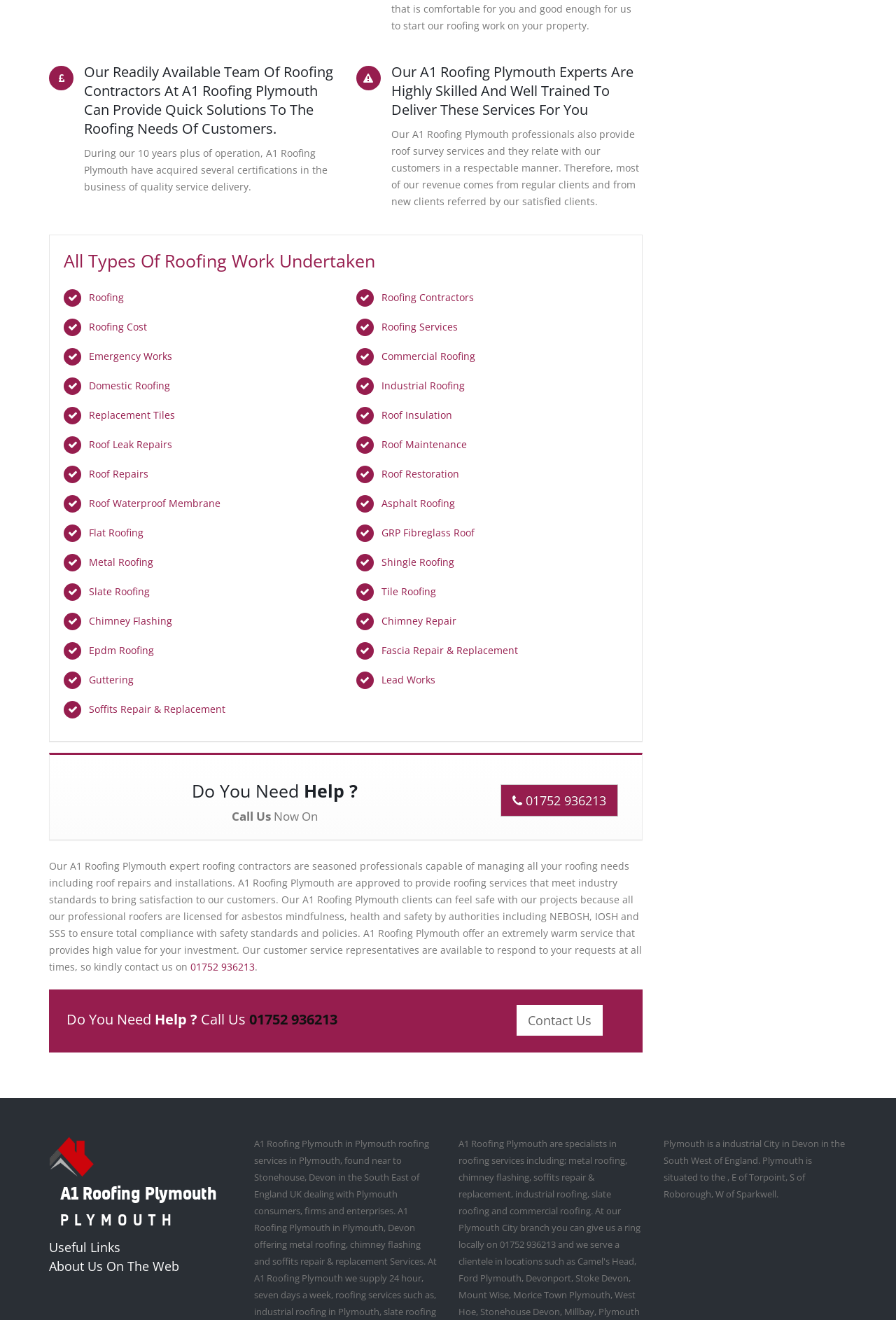What is the tone of A1 Roofing Plymouth's service?
Using the visual information from the image, give a one-word or short-phrase answer.

Warm